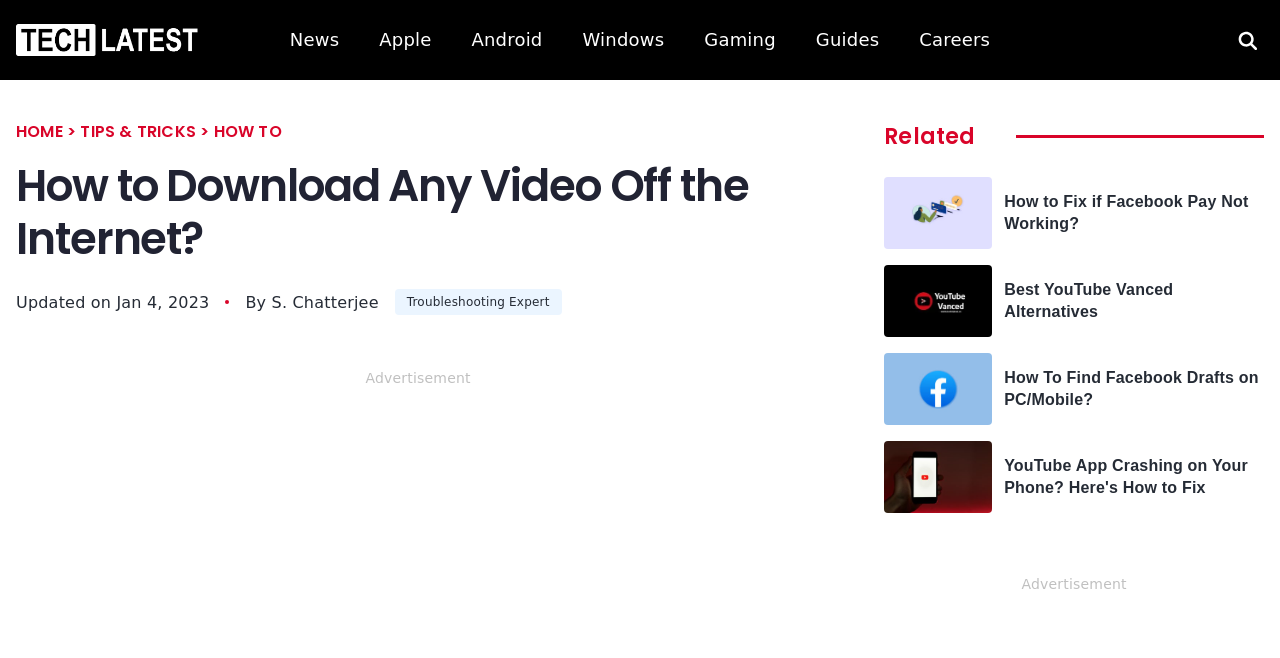Answer the question with a single word or phrase: 
What is the category of the article?

HOW TO